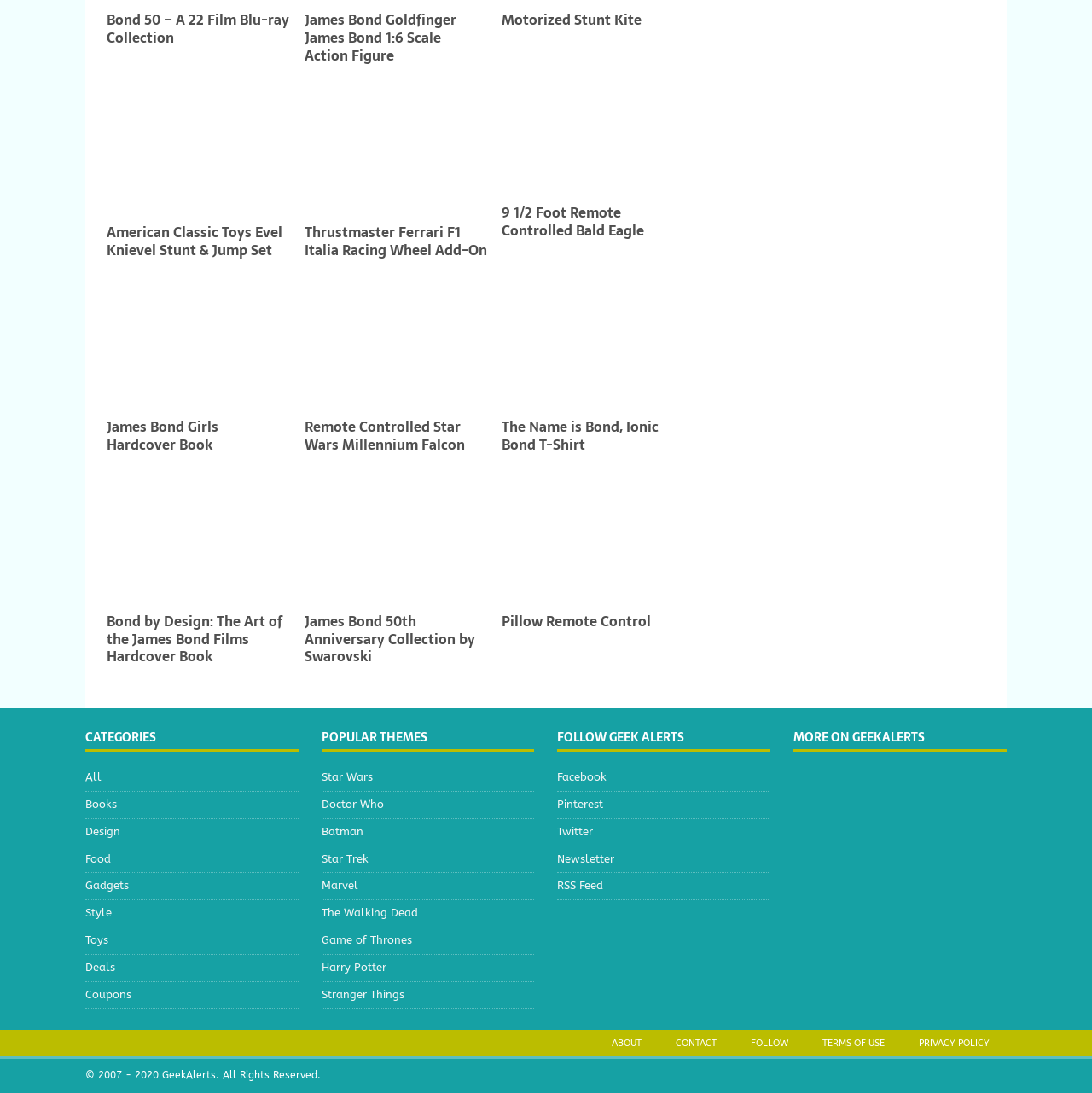Using the element description provided, determine the bounding box coordinates in the format (top-left x, top-left y, bottom-right x, bottom-right y). Ensure that all values are floating point numbers between 0 and 1. Element description: James Bond Girls Hardcover Book

[0.098, 0.38, 0.2, 0.417]